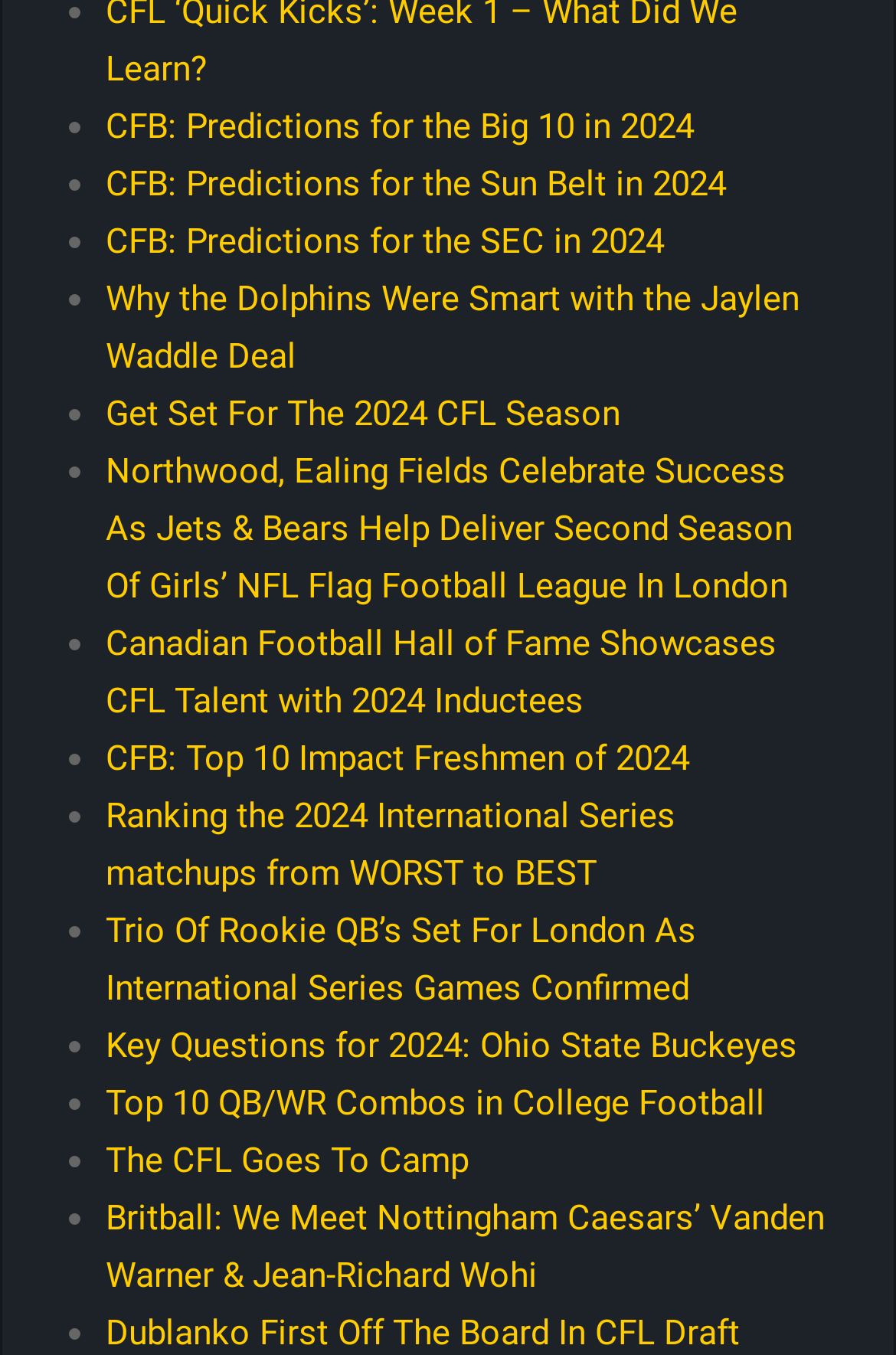Answer the question in a single word or phrase:
What is the last link on the webpage about?

CFL Draft